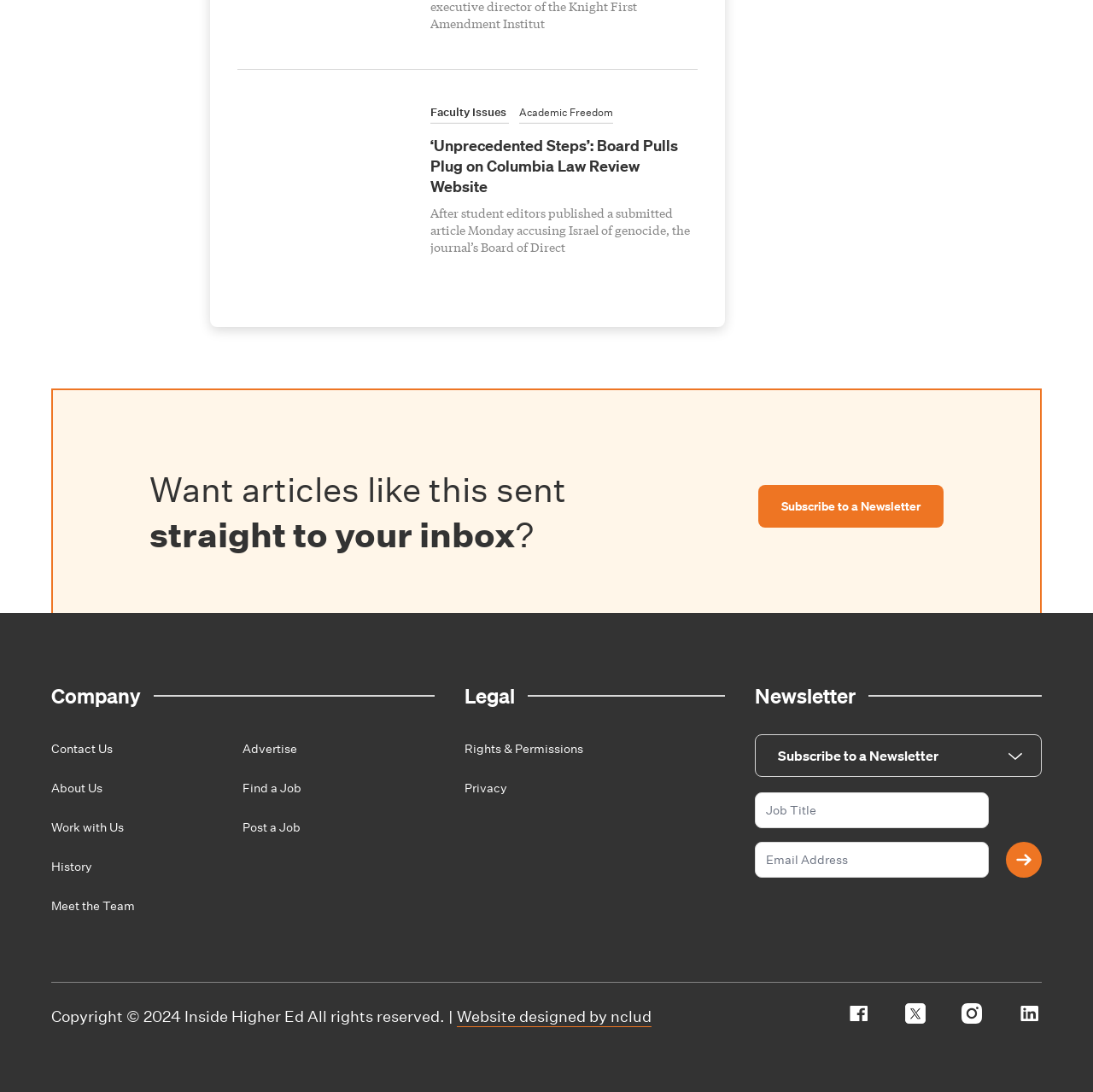What is the copyright year of the website?
Provide a thorough and detailed answer to the question.

The answer can be found in the StaticText 'Copyright © 2024 Inside Higher Ed All rights reserved.' which indicates that the copyright year of the website is 2024.